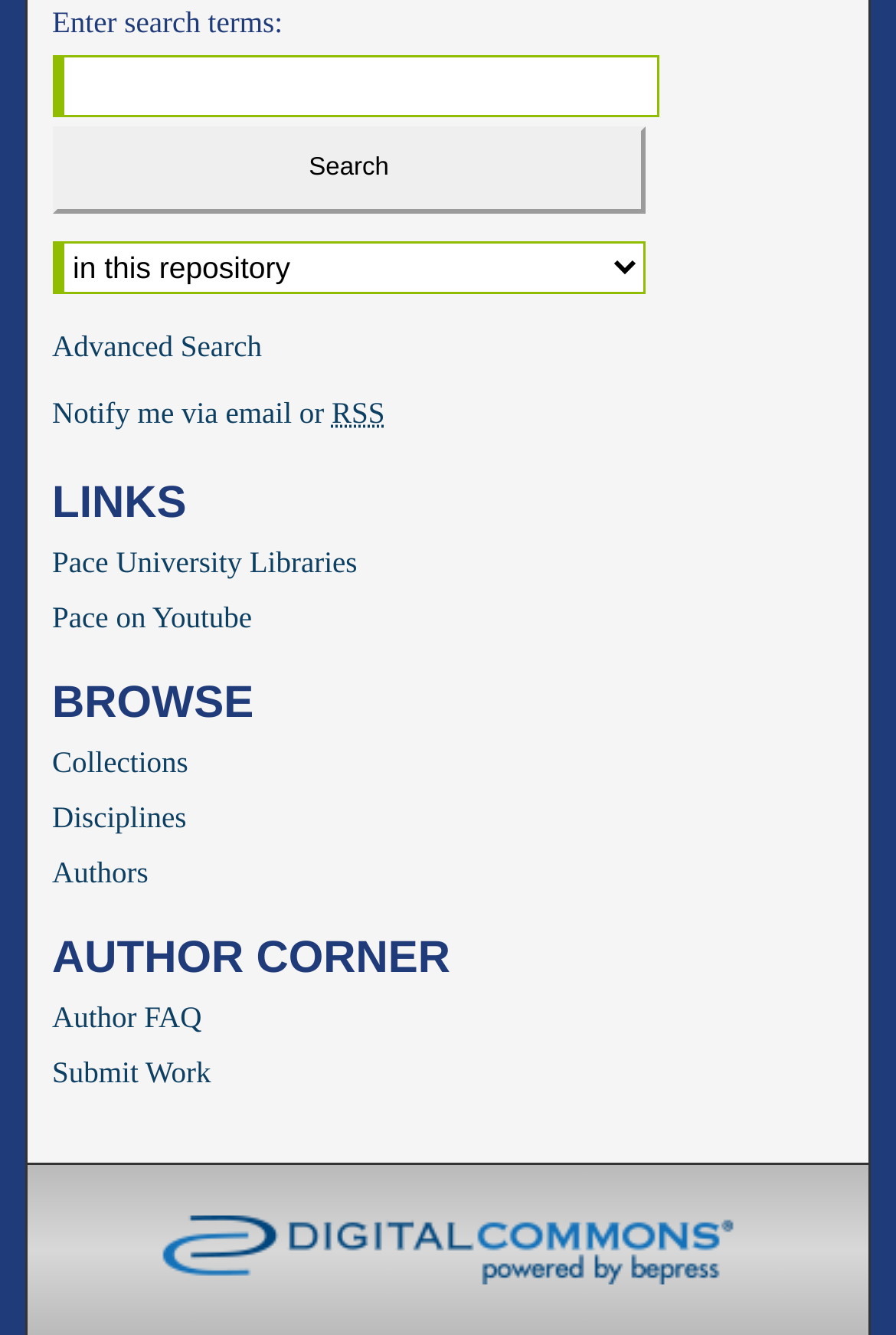What is the name of the university library?
Answer the question with a detailed explanation, including all necessary information.

The link 'Pace University Libraries' is present in the 'LINKS' section, indicating that it is the name of the university library.